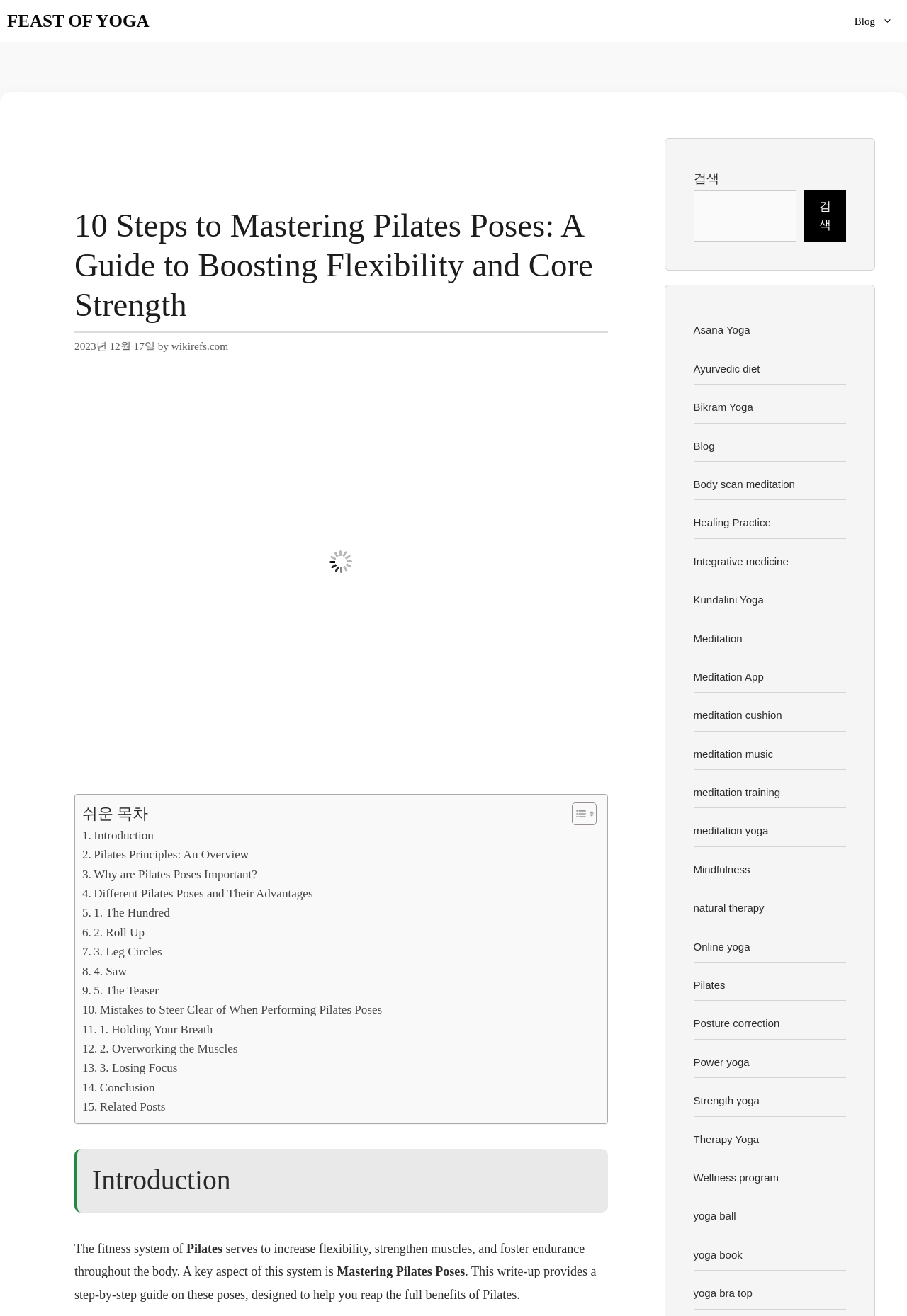What is the main topic of this webpage?
Refer to the image and give a detailed answer to the query.

Based on the webpage content, the main topic is about mastering Pilates poses, which is evident from the title '10 Steps to Mastering Pilates Poses: A Guide to Boosting Flexibility and Core Strength' and the various links and sections related to Pilates poses.